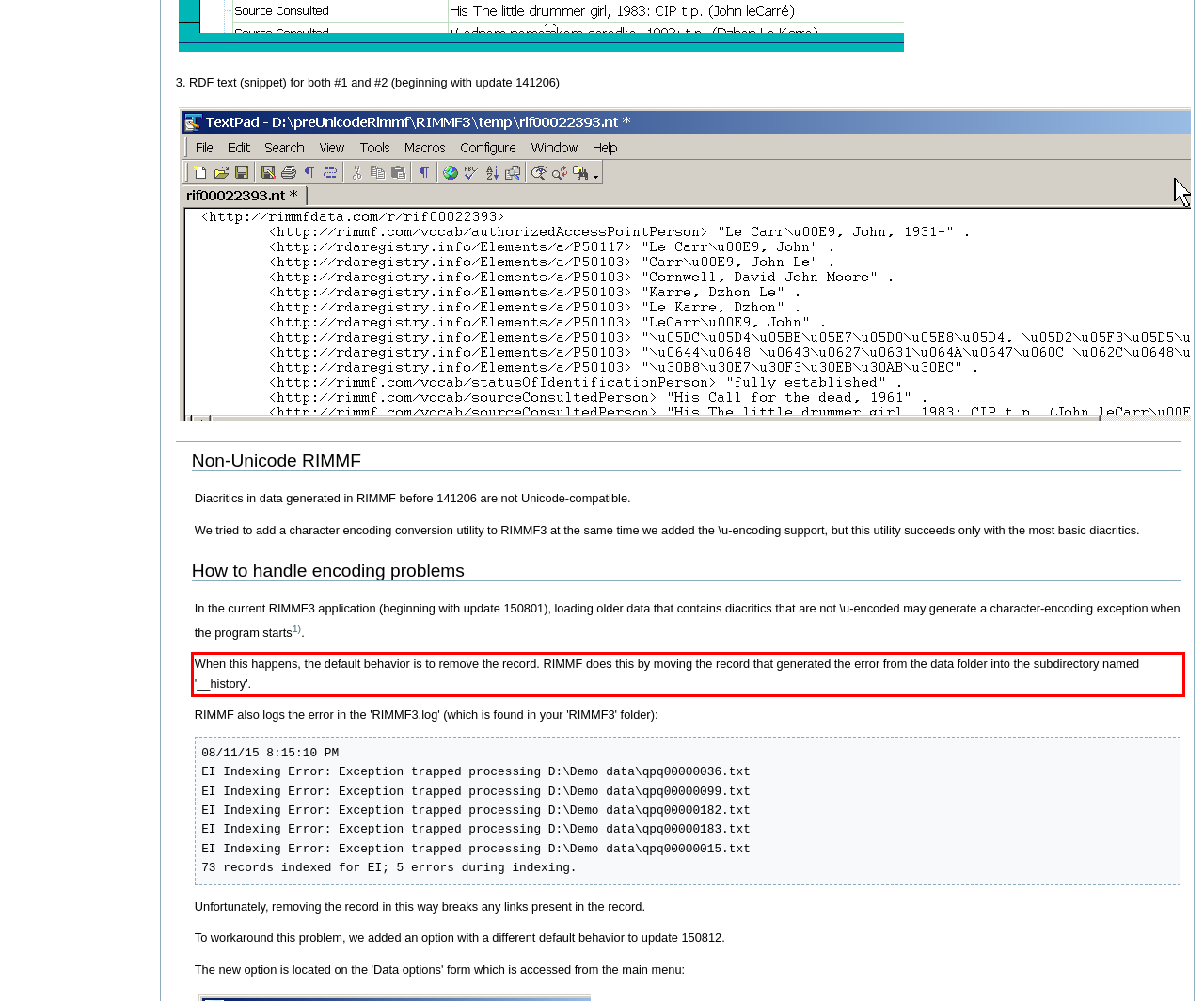You have a screenshot of a webpage with a UI element highlighted by a red bounding box. Use OCR to obtain the text within this highlighted area.

When this happens, the default behavior is to remove the record. RIMMF does this by moving the record that generated the error from the data folder into the subdirectory named '__history'.